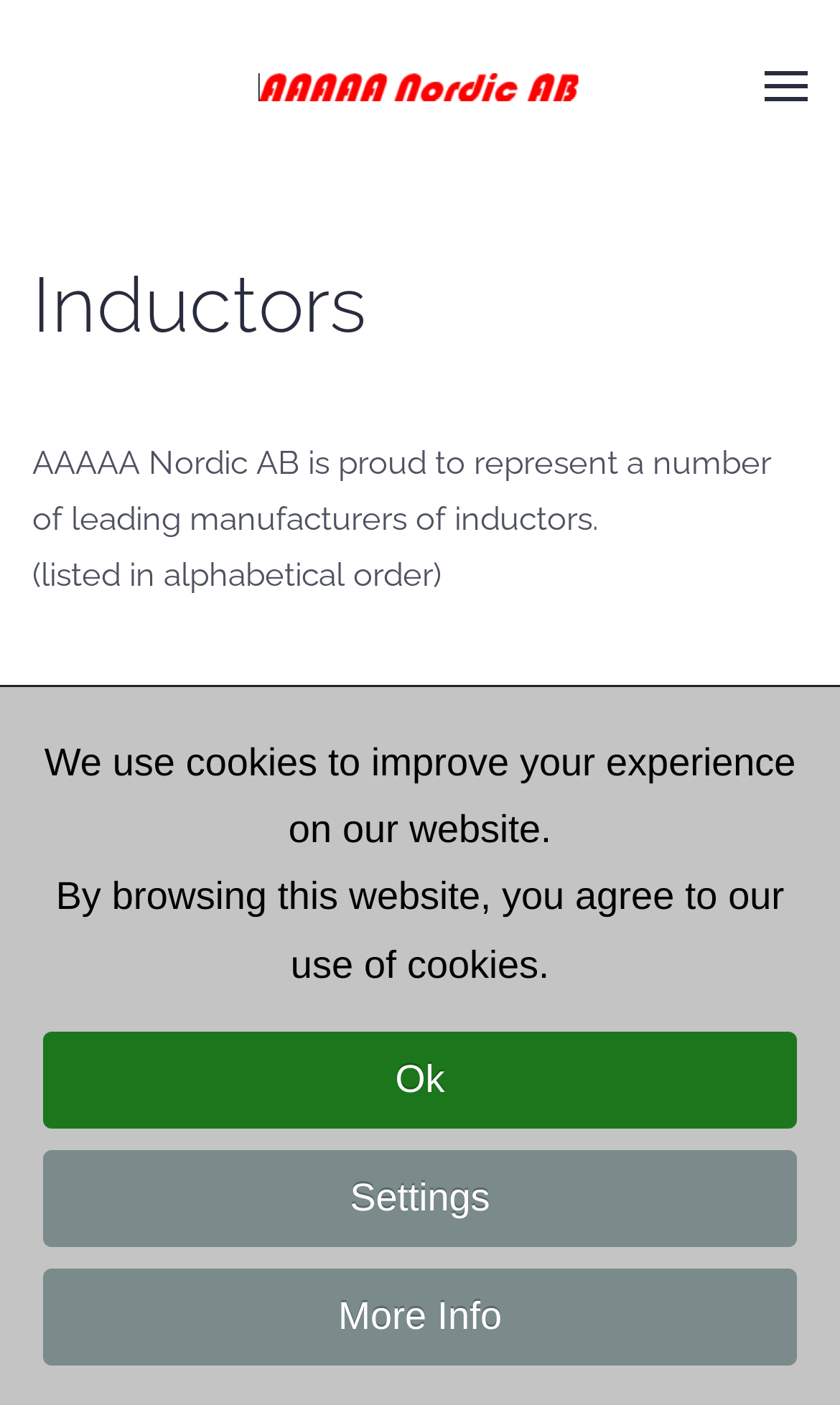Determine the bounding box coordinates of the clickable element necessary to fulfill the instruction: "Go to Myrra". Provide the coordinates as four float numbers within the 0 to 1 range, i.e., [left, top, right, bottom].

[0.038, 0.505, 0.146, 0.533]